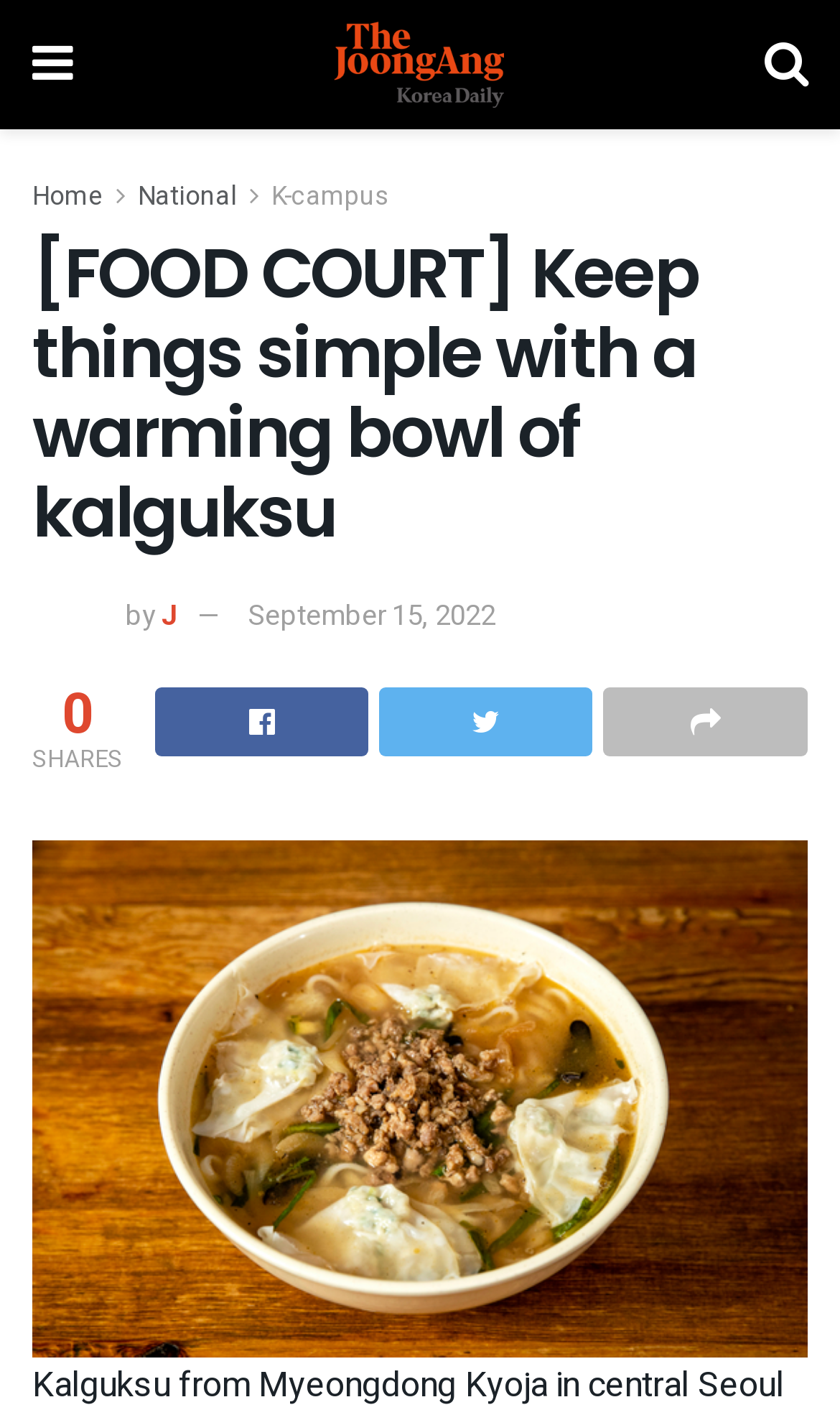How many social media sharing options are available?
Please look at the screenshot and answer in one word or a short phrase.

3